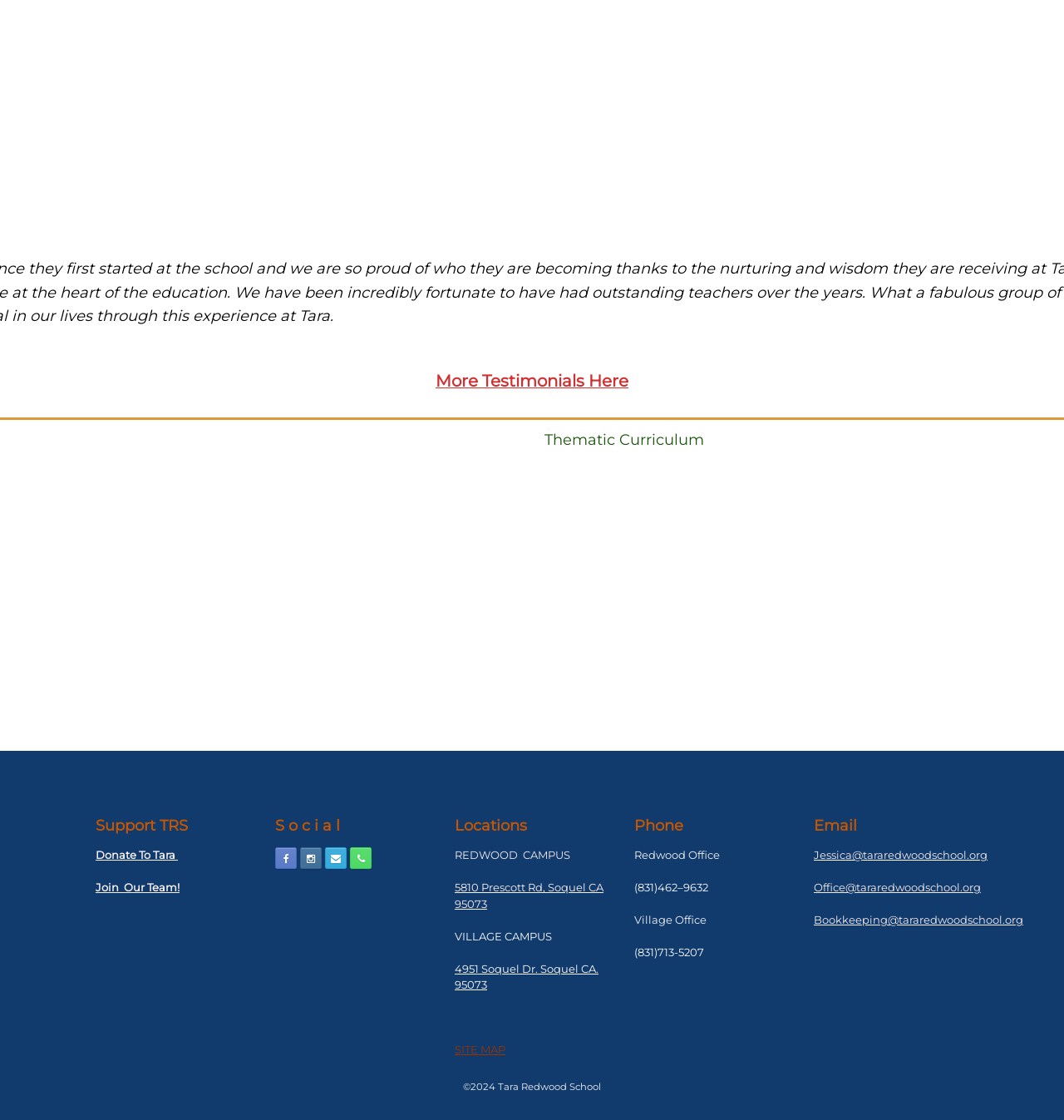Please specify the bounding box coordinates of the element that should be clicked to execute the given instruction: 'Donate to Tara'. Ensure the coordinates are four float numbers between 0 and 1, expressed as [left, top, right, bottom].

[0.09, 0.758, 0.167, 0.769]